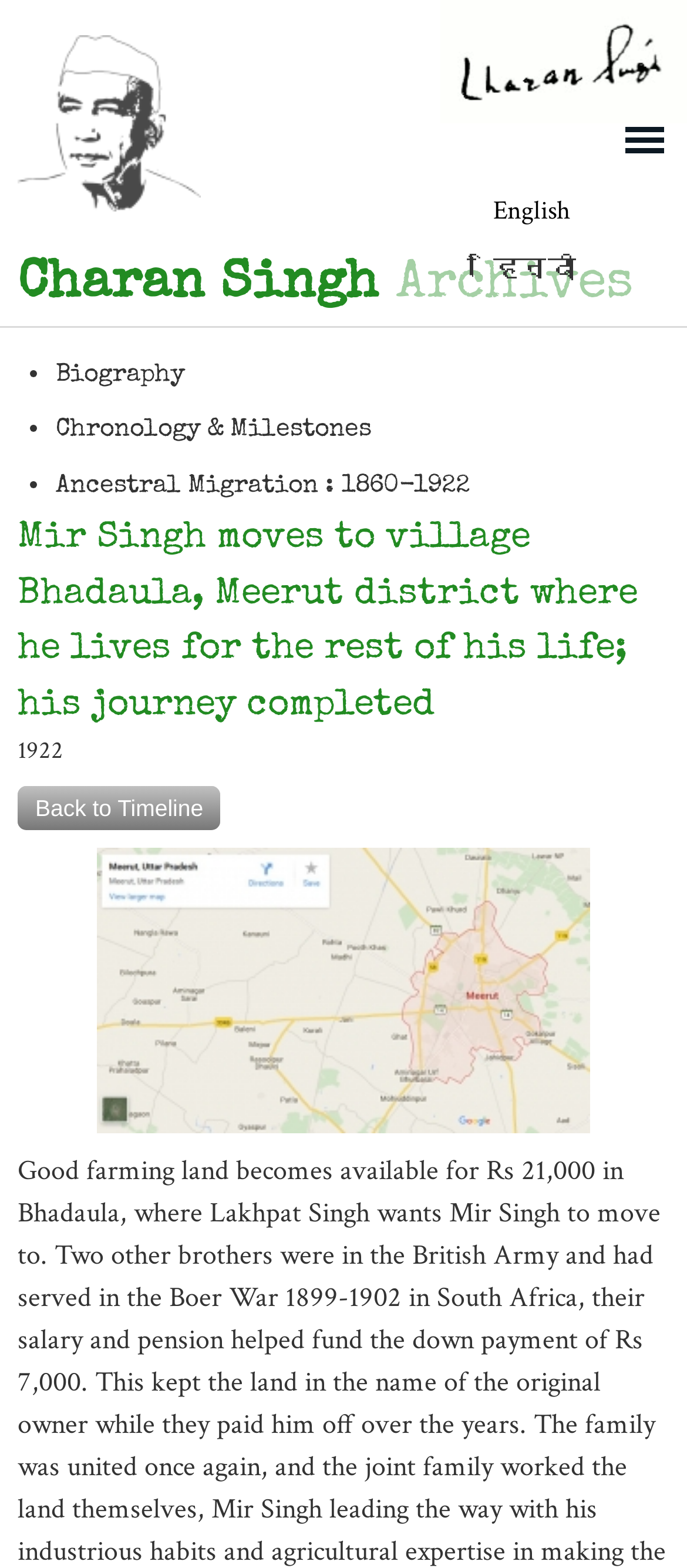Provide the bounding box coordinates for the UI element that is described by this text: "Camelback water reservoir". The coordinates should be in the form of four float numbers between 0 and 1: [left, top, right, bottom].

None